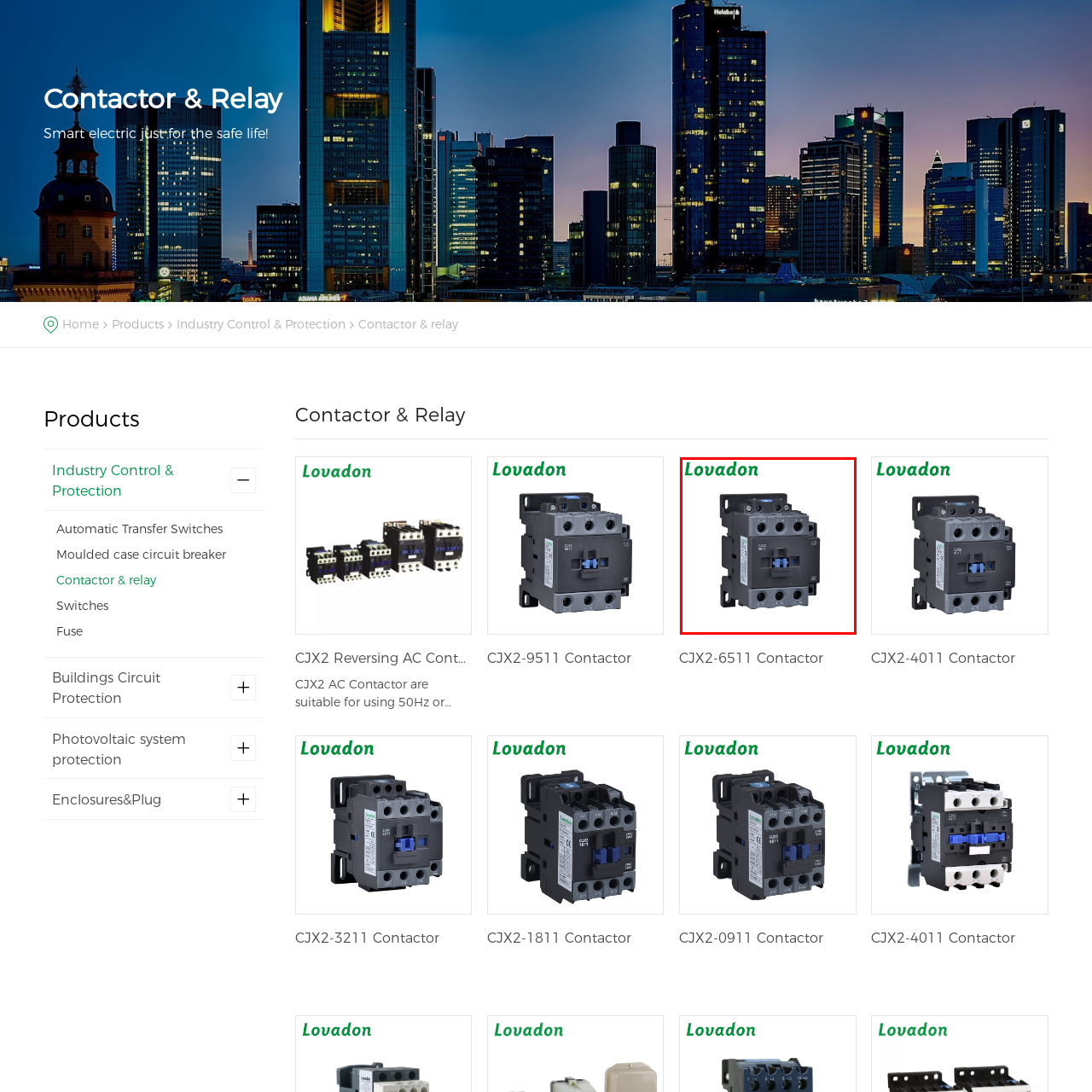What is a key feature of the contactor's design?
Consider the portion of the image within the red bounding box and answer the question as detailed as possible, referencing the visible details.

The contactor is designed with multiple terminals, allowing it to manage high current loads efficiently, making it suitable for different environments and ensuring safety and performance in electrical installations.